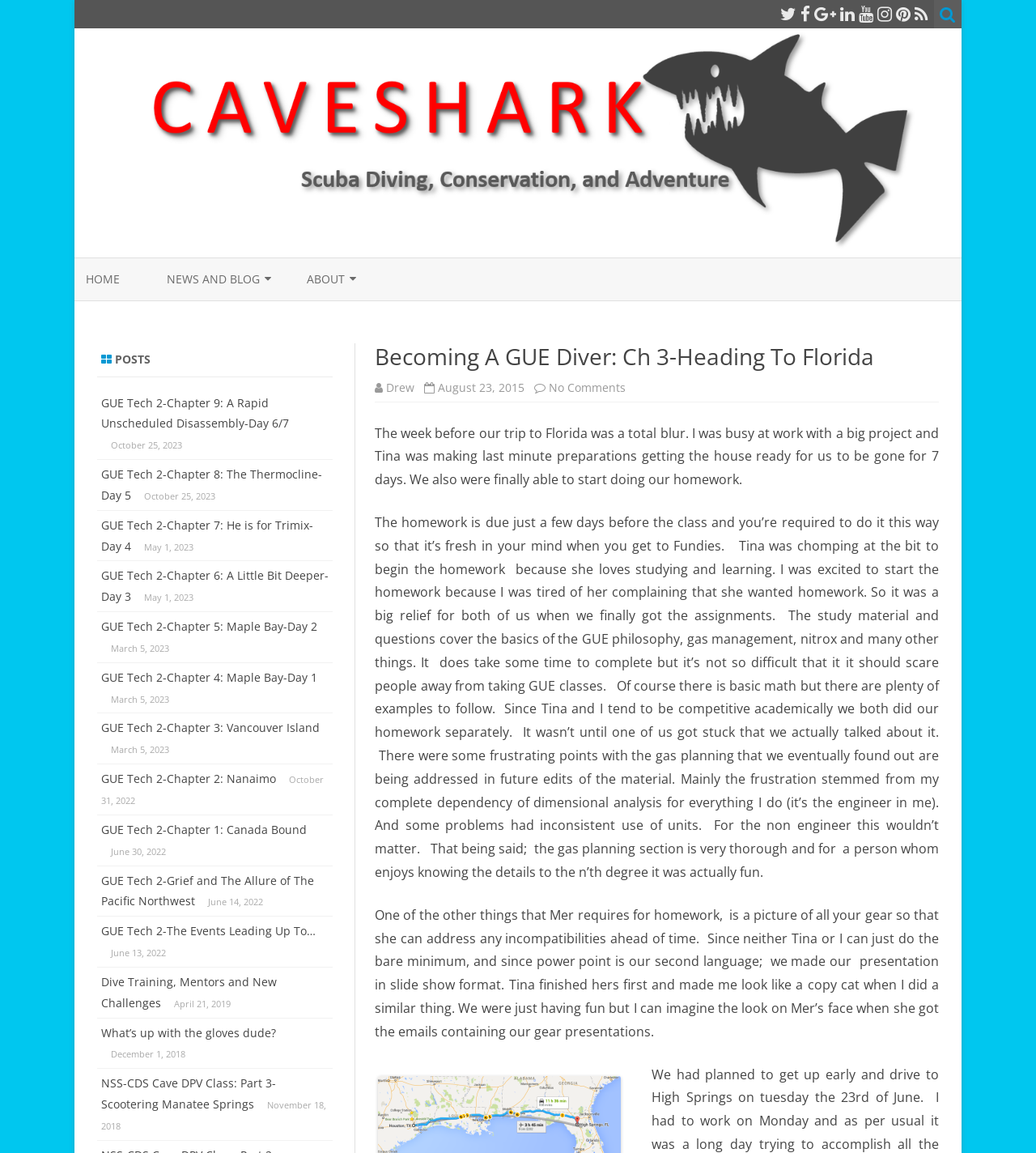Provide an in-depth caption for the webpage.

The webpage is about a blog post titled "Becoming A GUE Diver: Ch 3-Heading To Florida" on CaveShark.com. At the top, there are several social media links and a logo of CaveShark.com. Below the logo, there is a navigation menu with links to "HOME", "NEWS AND BLOG", "SCUBA DIVING", "CAVE DIVING", "TECH DIVING", "OPEN WATER", "TRAINING", and other categories.

The main content of the webpage is a blog post about the author's experience becoming a GUE diver. The post is divided into three sections. The first section describes the author's preparation for a trip to Florida, including doing homework assigned by their instructor, Mer. The homework covers the basics of the GUE philosophy, gas management, and nitrox.

The second section talks about the author's experience with the homework, including their frustration with the gas planning section due to inconsistent use of units. The author also mentions that they and their partner, Tina, created a presentation in slide show format to showcase their gear, which was required by Mer.

The third section appears to be a list of related blog posts, with titles such as "GUE Tech 2-Chapter 9: A Rapid Unscheduled Disassembly-Day 6/7" and "Dive Training, Mentors and New Challenges". Each post has a date and a brief summary.

Throughout the webpage, there are several links to other pages on the website, including the homepage, news and blog posts, and categories related to scuba diving and cave diving.